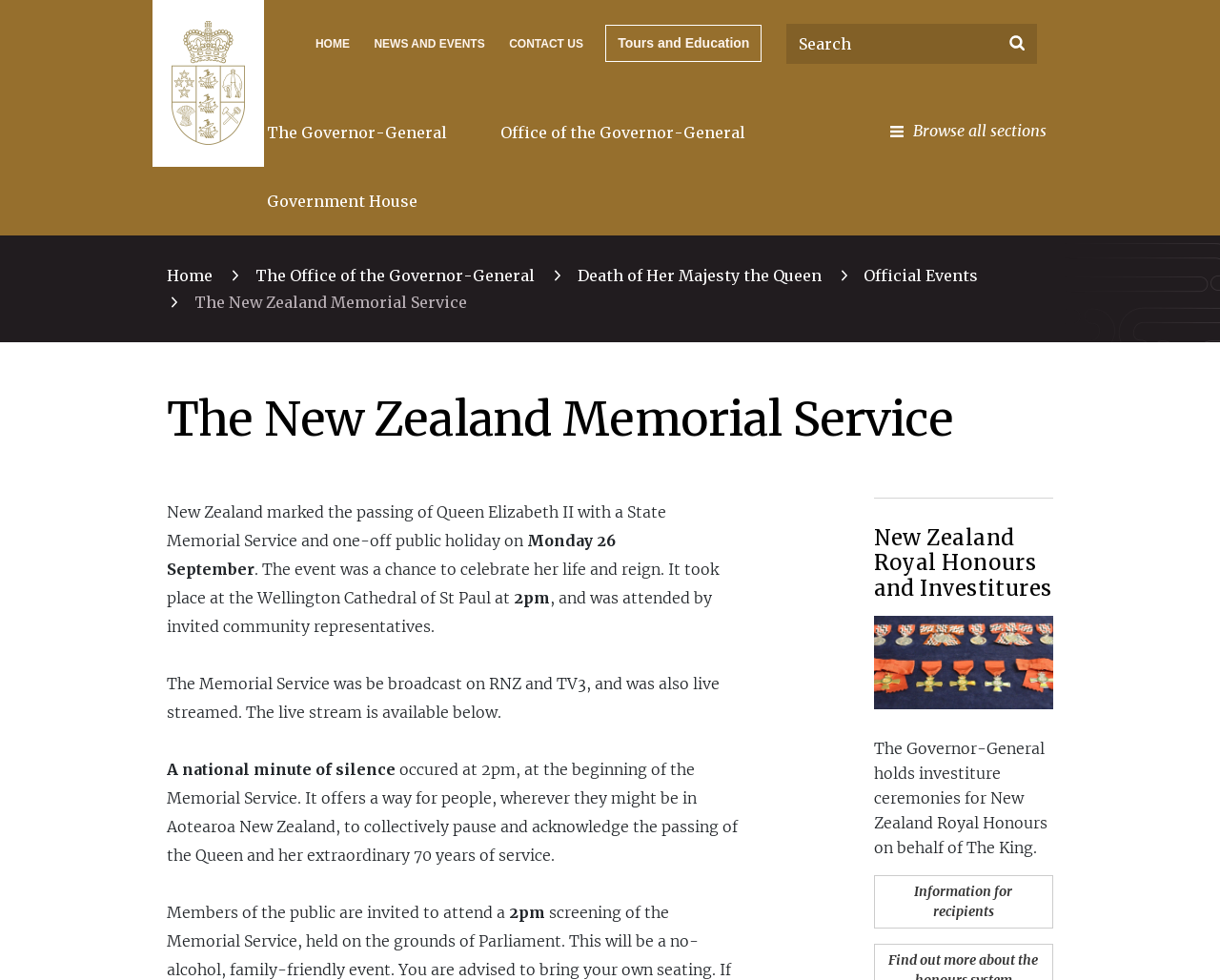Extract the main heading text from the webpage.

The New Zealand Memorial Service